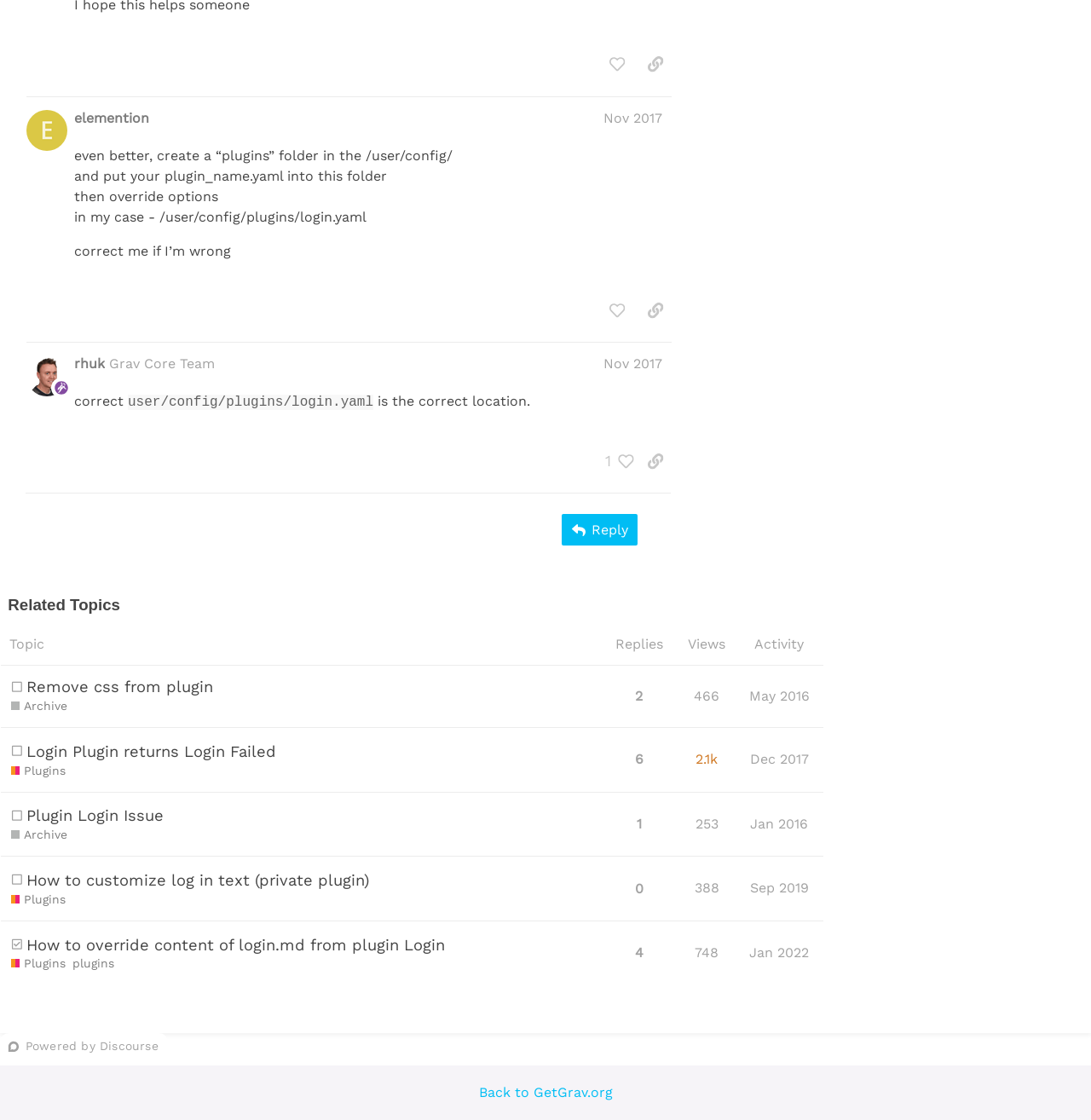What is the username of the person who posted on Nov 2017?
Refer to the image and provide a one-word or short phrase answer.

elemention